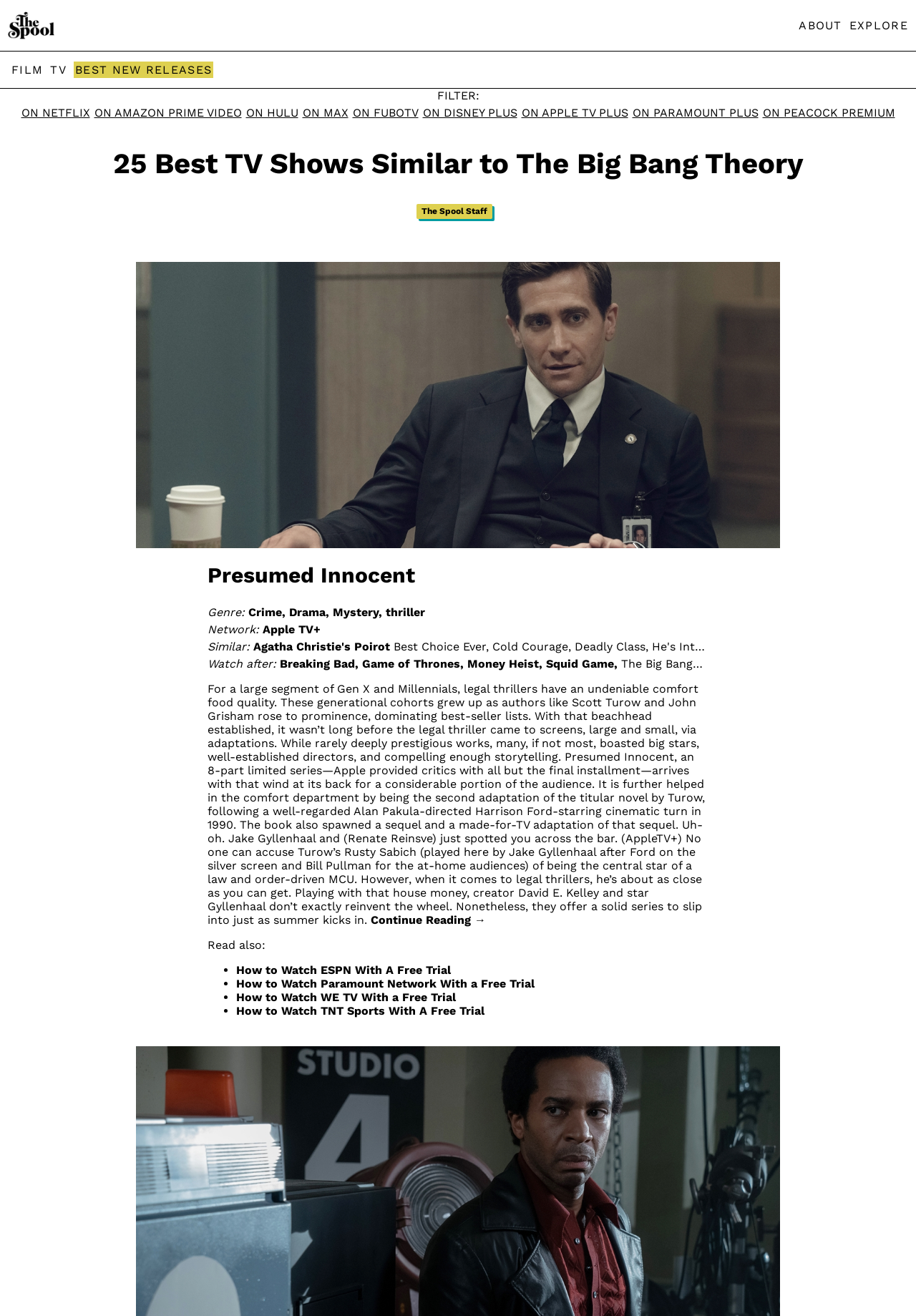Please provide a detailed answer to the question below based on the screenshot: 
What is the name of the TV show being discussed?

I found the answer by looking at the heading 'Presumed Innocent' which is located below the image and above the text that describes the TV show.